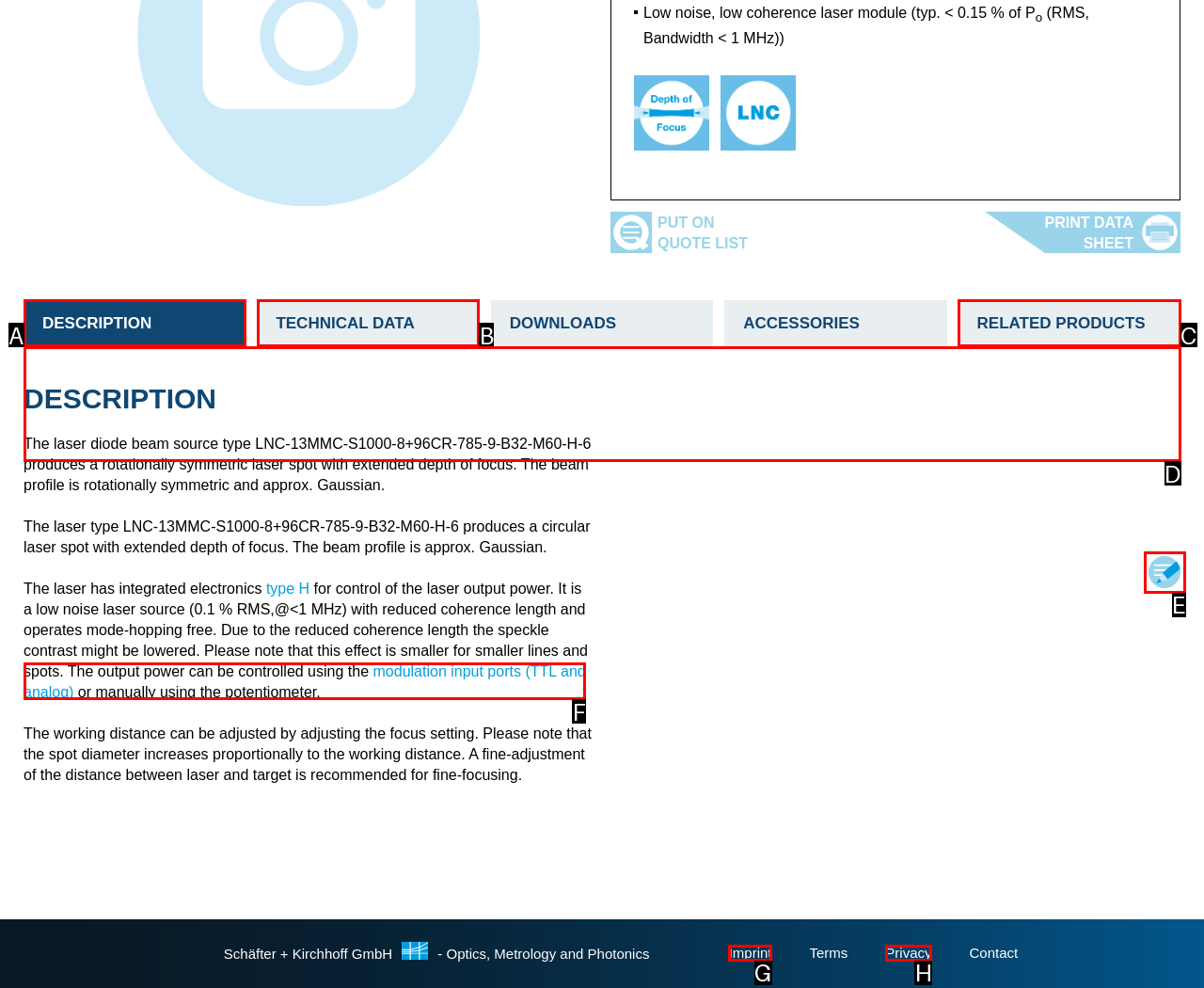From the choices provided, which HTML element best fits the description: related Products? Answer with the appropriate letter.

C